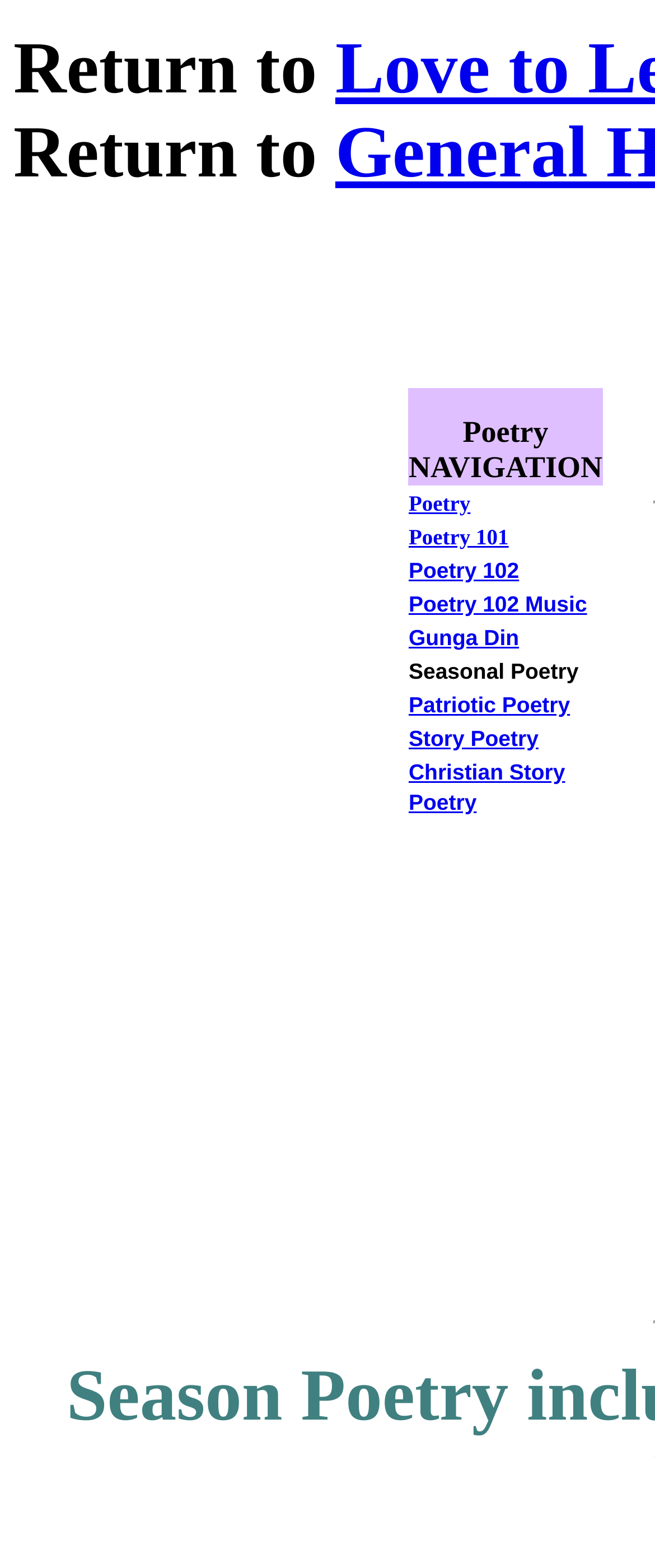Locate the bounding box coordinates of the clickable element to fulfill the following instruction: "visit Gunga Din". Provide the coordinates as four float numbers between 0 and 1 in the format [left, top, right, bottom].

[0.624, 0.398, 0.792, 0.416]